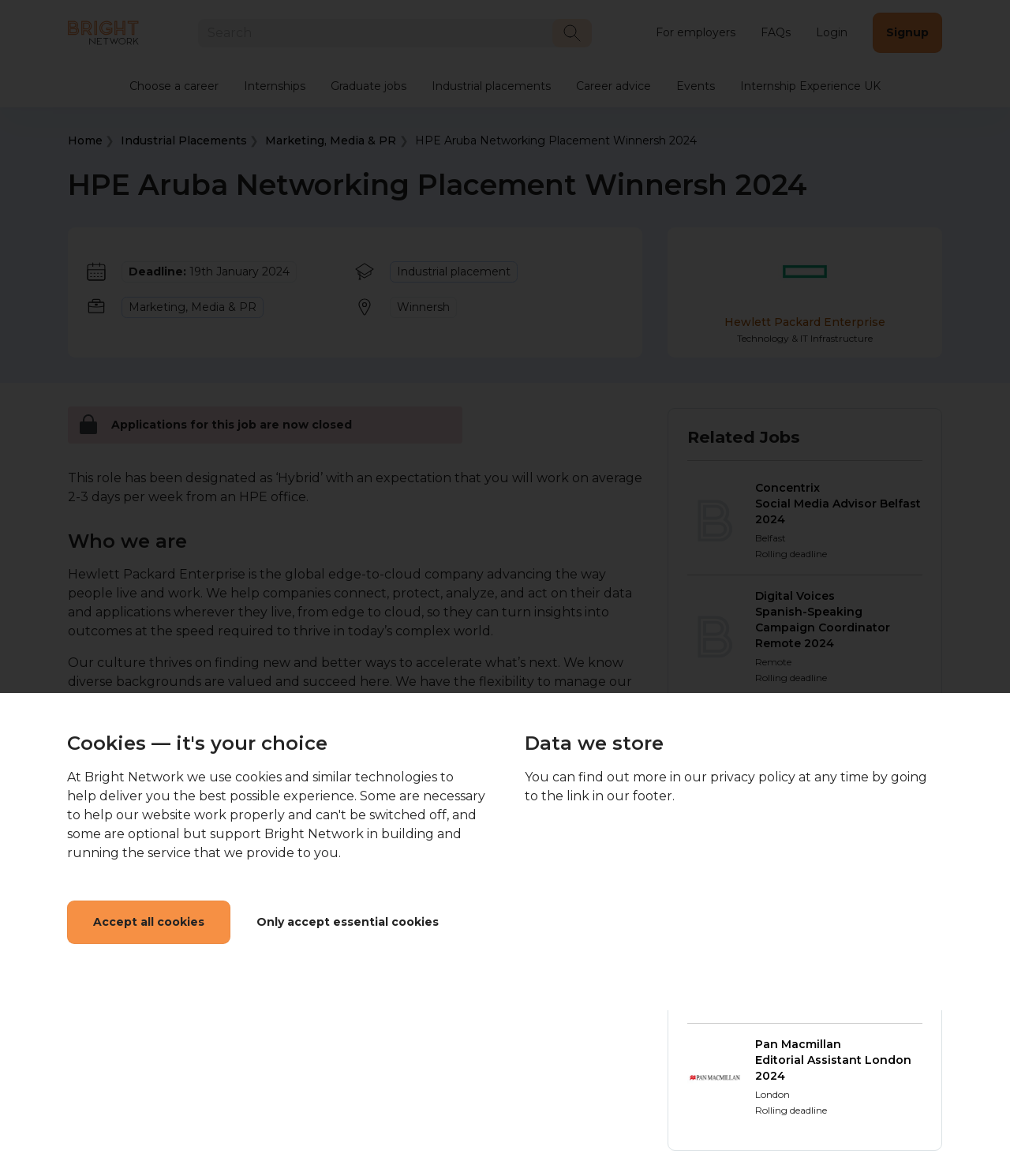Identify the bounding box of the HTML element described here: "For employers". Provide the coordinates as four float numbers between 0 and 1: [left, top, right, bottom].

[0.649, 0.021, 0.728, 0.034]